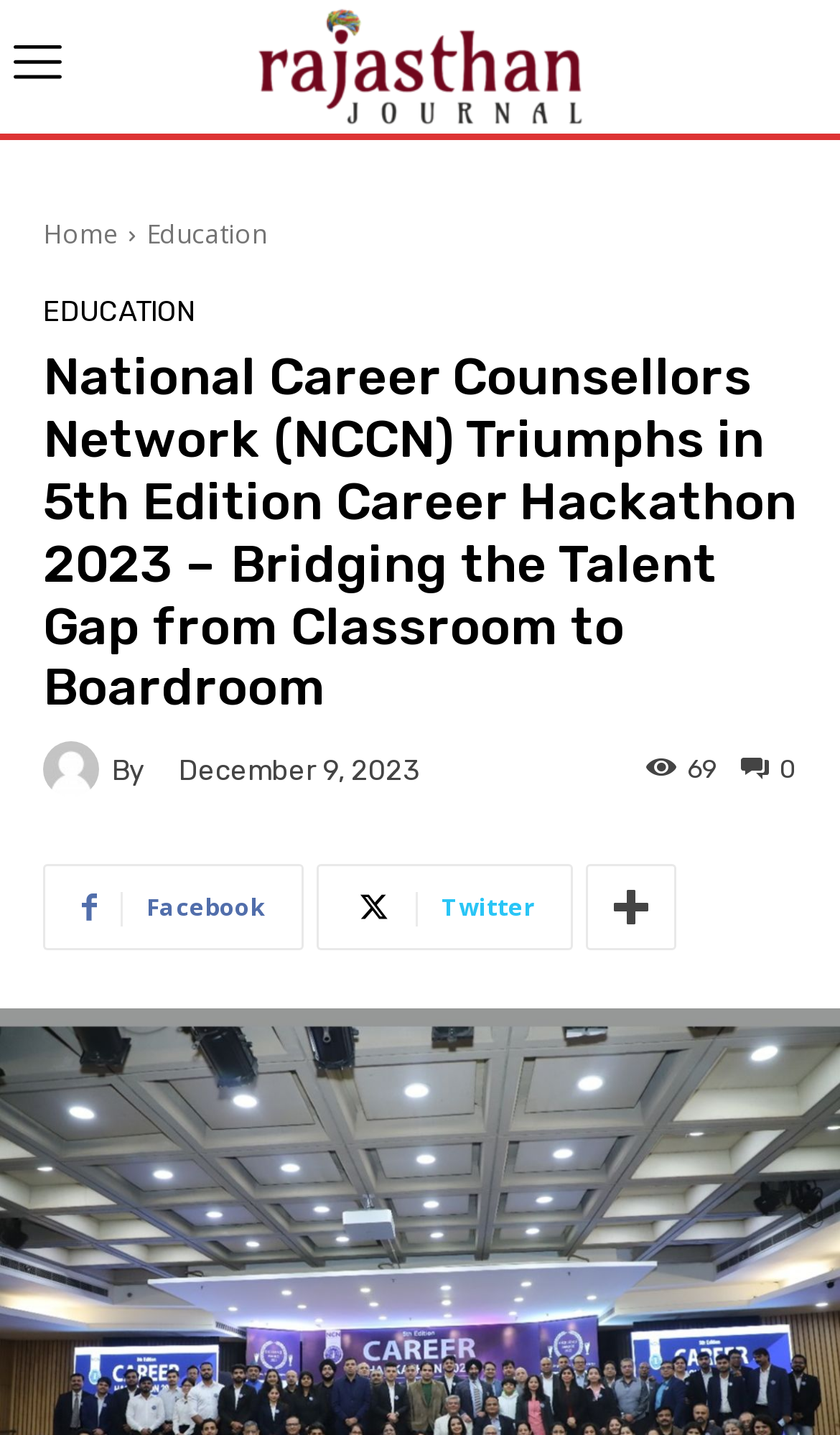How many navigation links are there?
Refer to the screenshot and respond with a concise word or phrase.

3